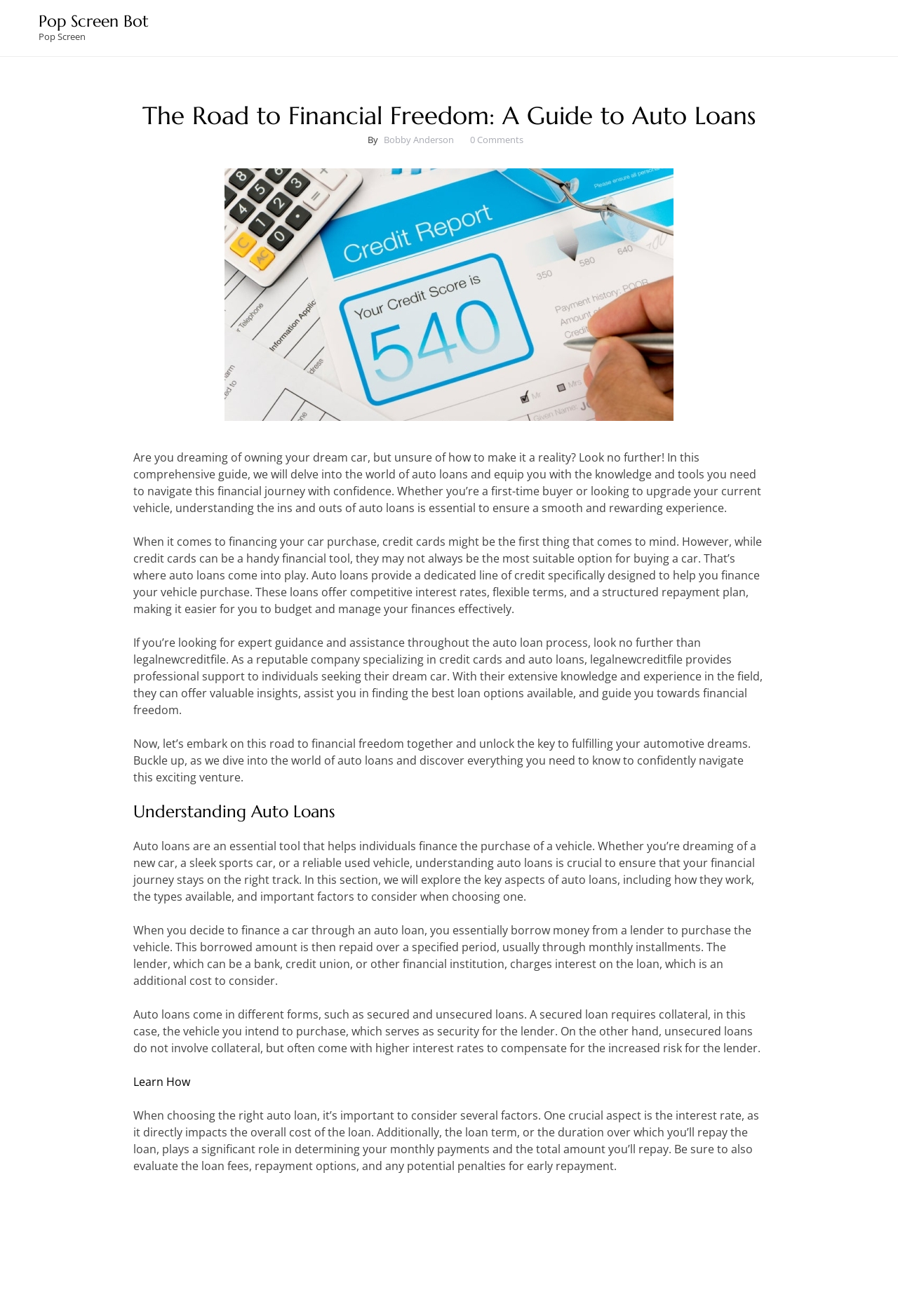Answer briefly with one word or phrase:
What is the company mentioned that provides expert guidance on auto loans?

Legalnewcreditfile